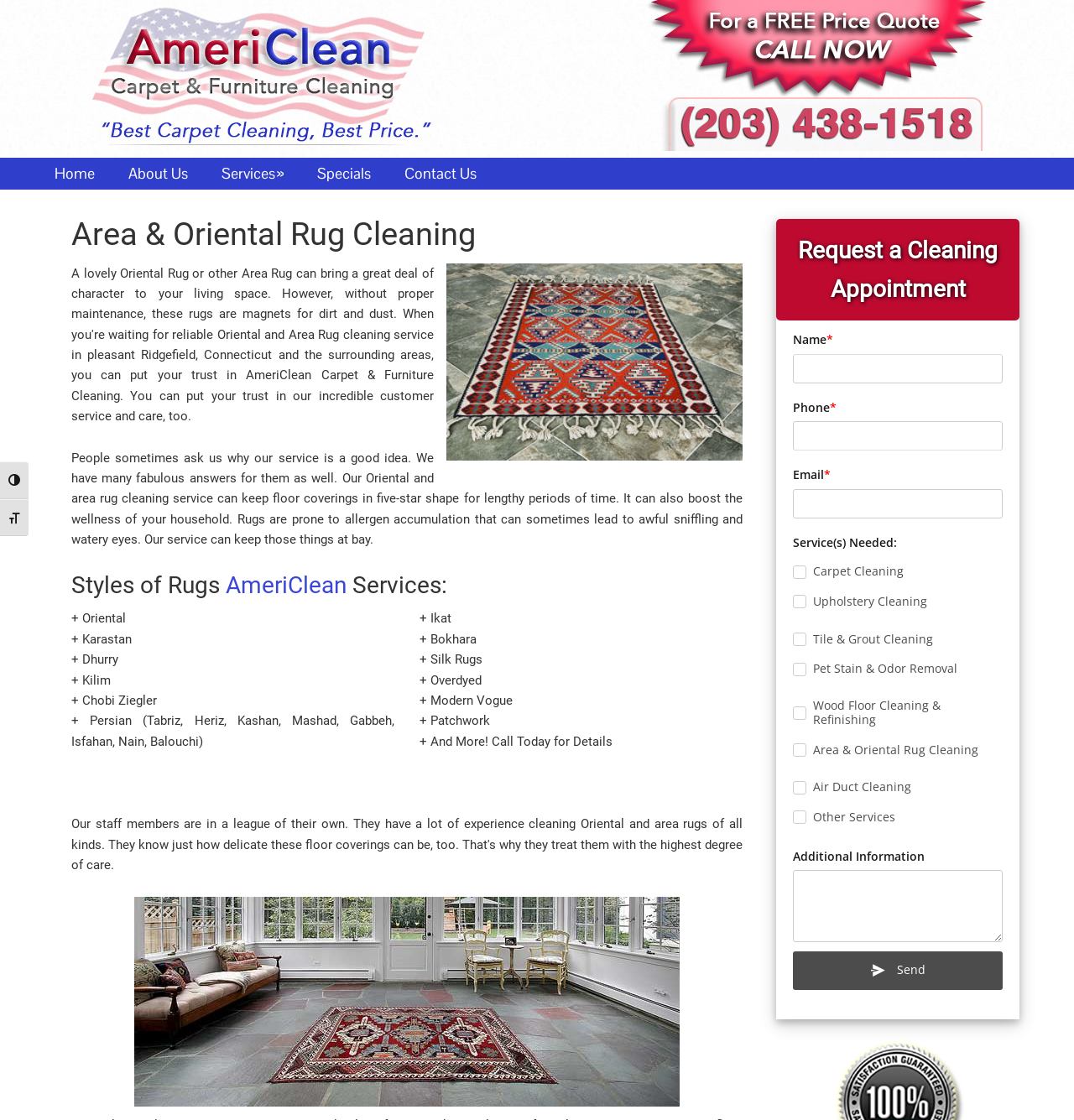Please give a succinct answer to the question in one word or phrase:
What is the phone number to contact AmeriClean?

203-438-1518